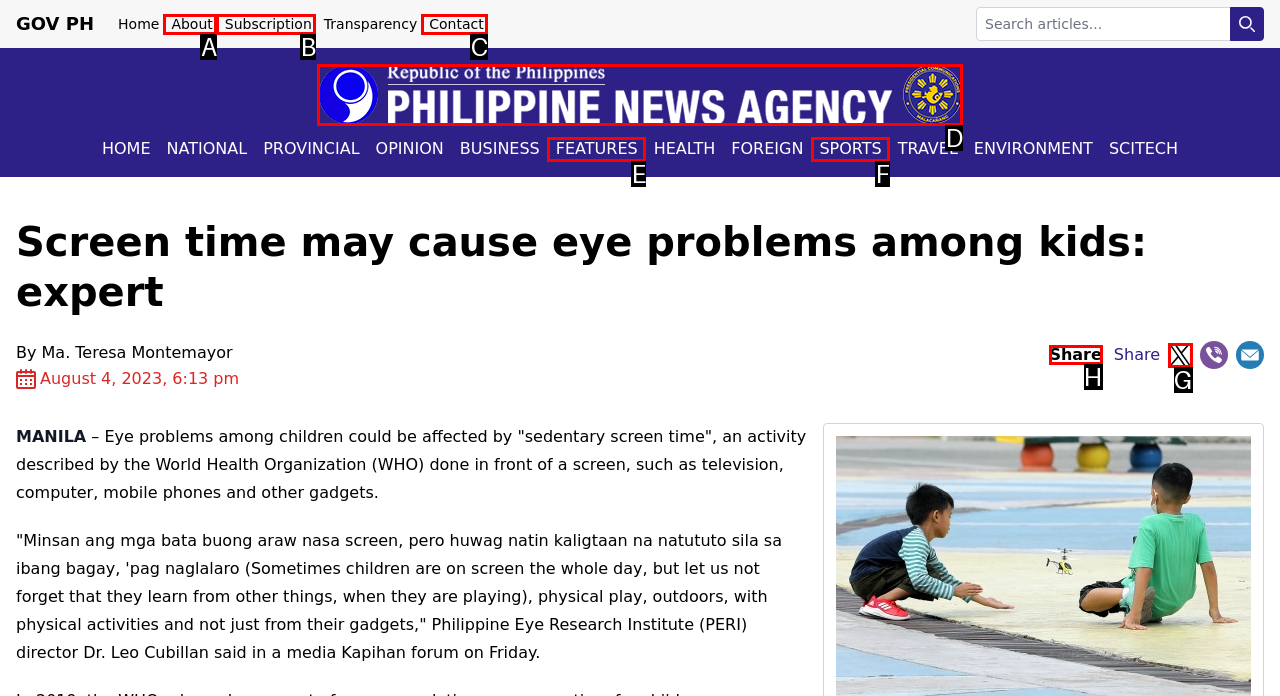Tell me which one HTML element I should click to complete this task: Share the article Answer with the option's letter from the given choices directly.

H